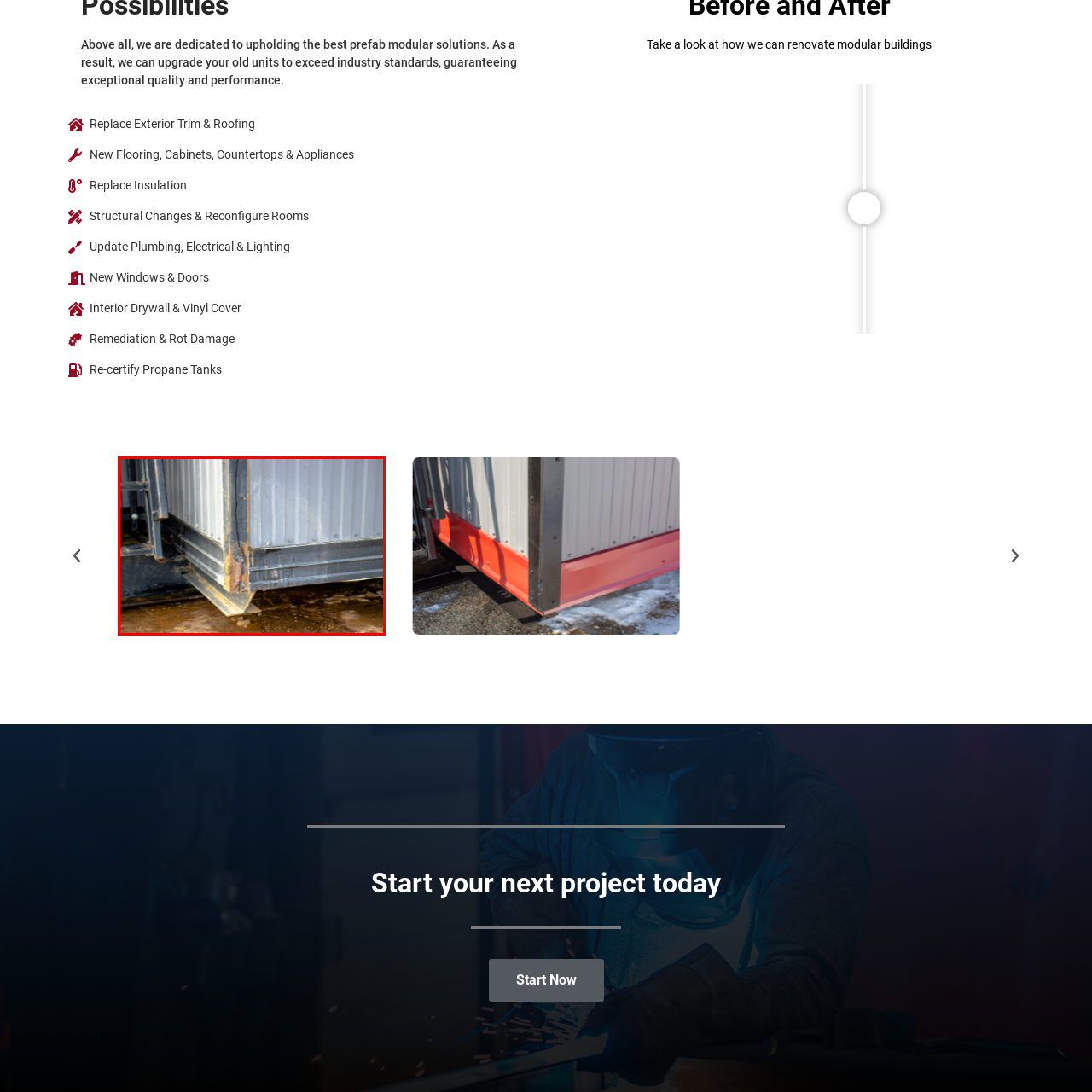What is the focus of the image?
Pay attention to the segment of the image within the red bounding box and offer a detailed answer to the question.

The image showcases a close-up view of the base of a modular construction unit, emphasizing signs of wear and potential corrosion, and highlighting the importance of retrofitting to enhance durability and aesthetic appeal.